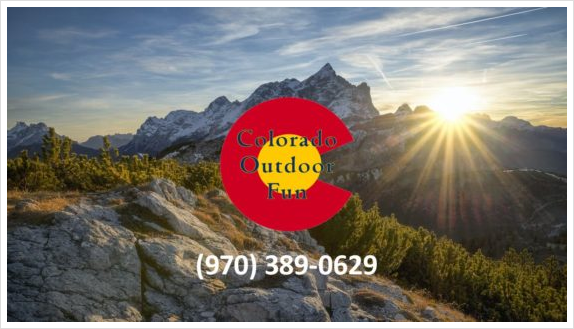Please provide a one-word or phrase answer to the question: 
What is the purpose of the contact number?

Reservations or inquiries